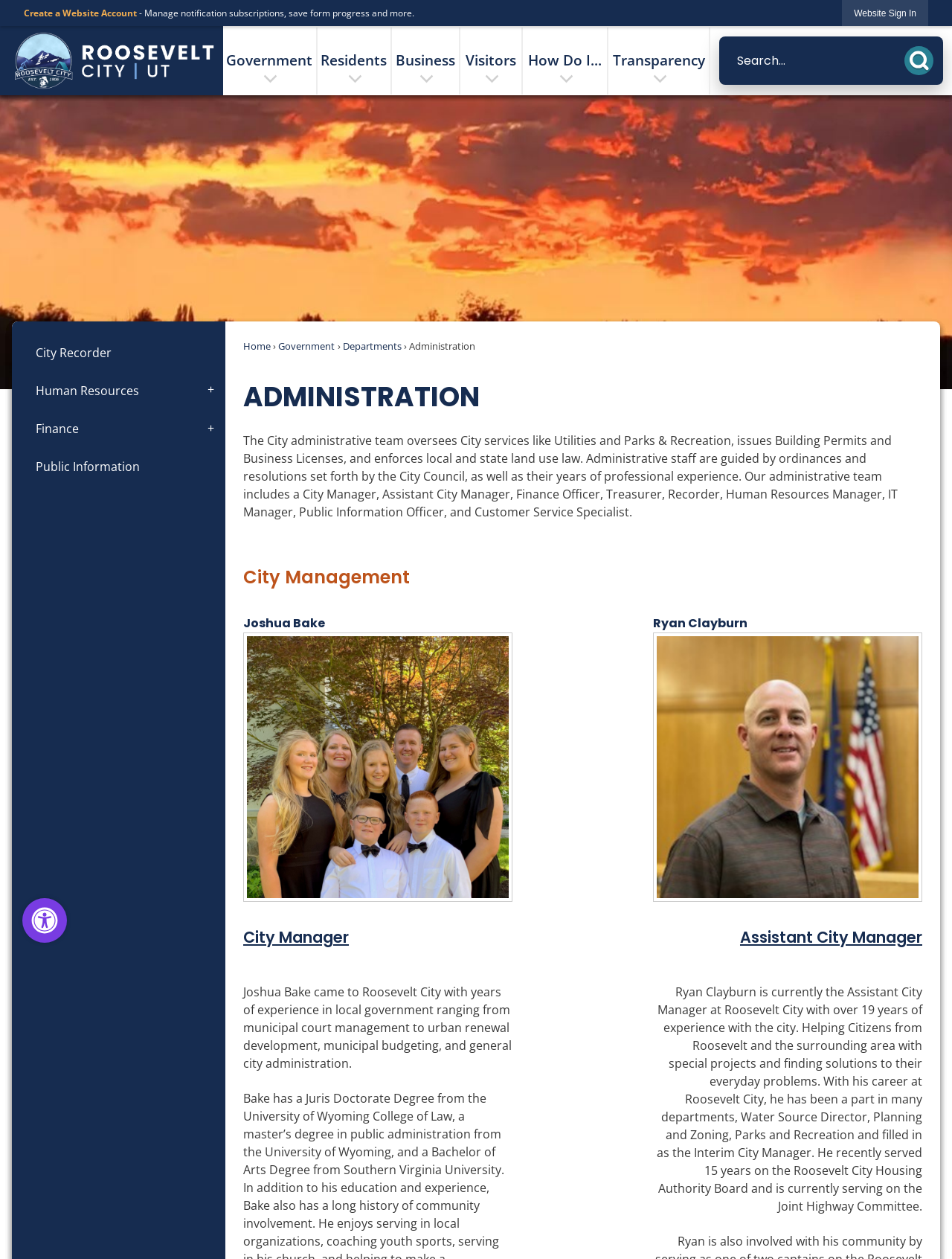How many menu items are under Government?
Using the image, respond with a single word or phrase.

6